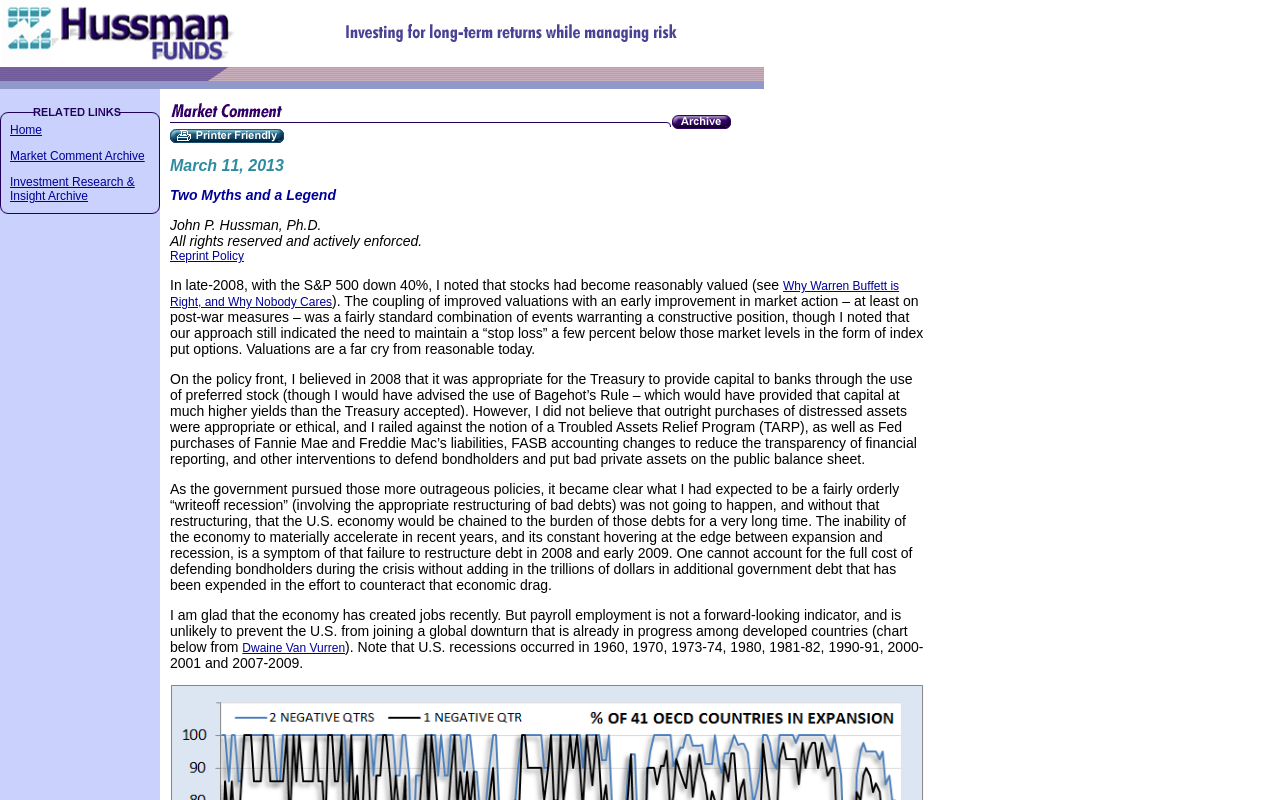Please specify the bounding box coordinates in the format (top-left x, top-left y, bottom-right x, bottom-right y), with values ranging from 0 to 1. Identify the bounding box for the UI component described as follows: Investment Research & Insight Archive

[0.008, 0.219, 0.105, 0.254]